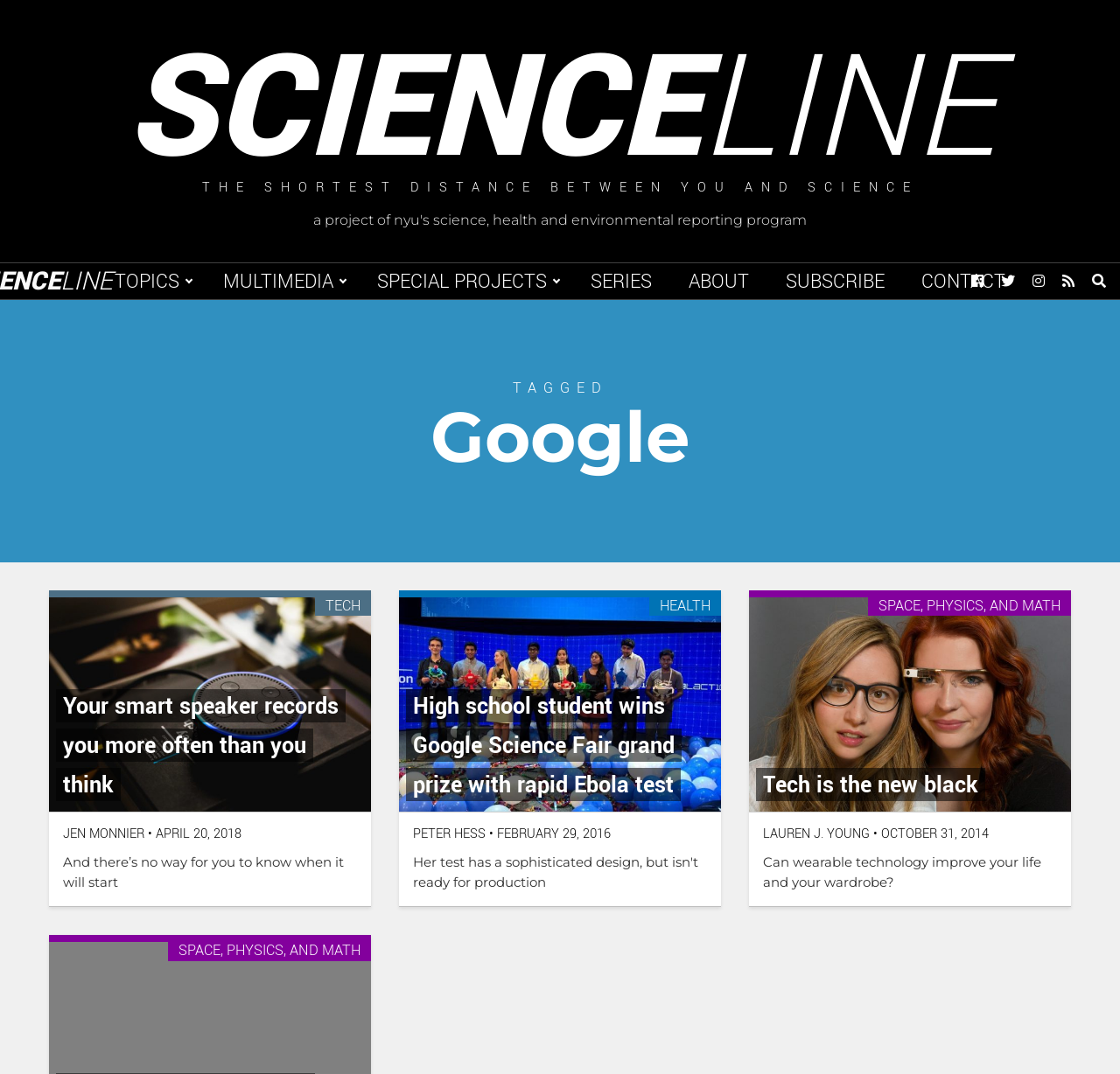Locate the bounding box coordinates of the clickable area needed to fulfill the instruction: "Click on the 'TOPICS' link".

[0.087, 0.245, 0.182, 0.279]